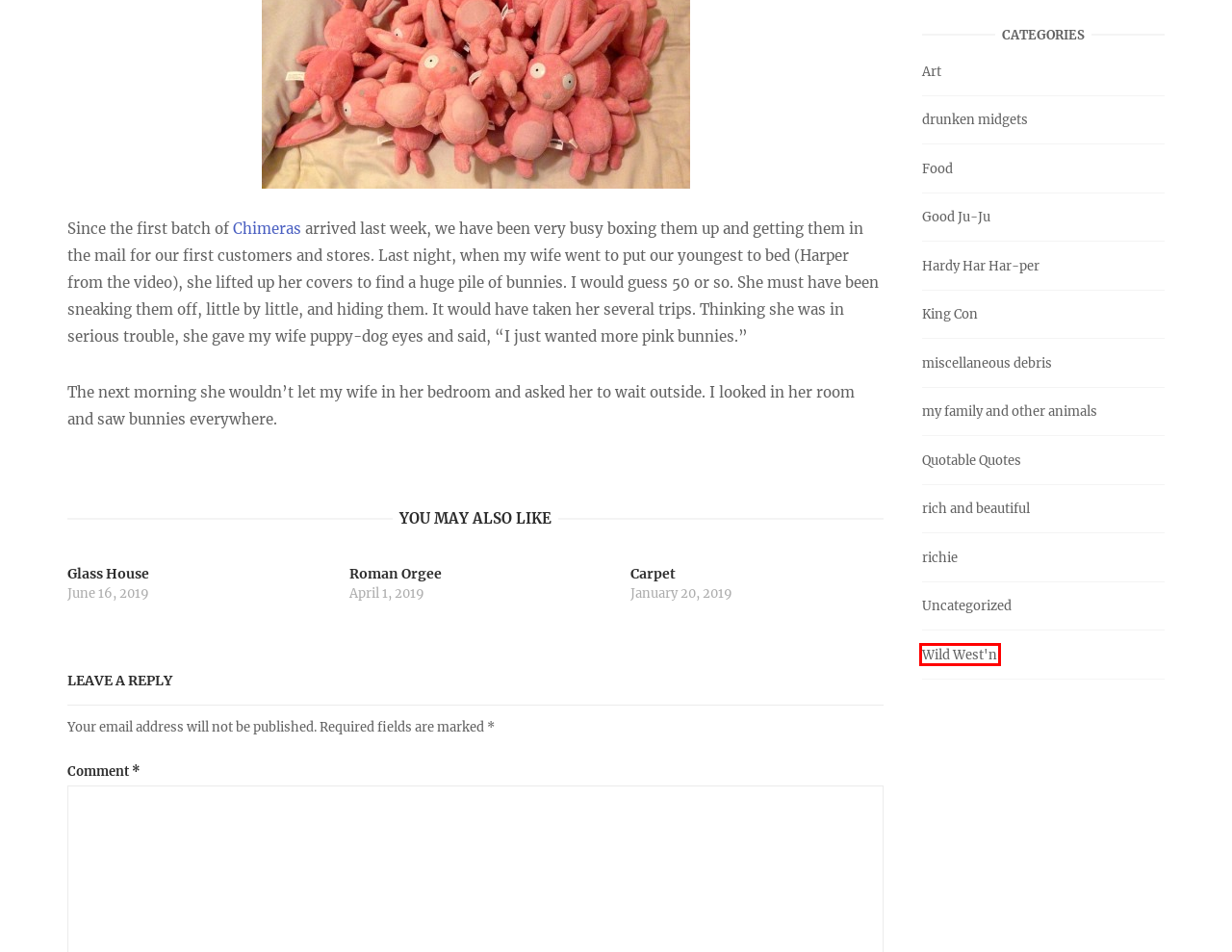Given a screenshot of a webpage with a red bounding box highlighting a UI element, choose the description that best corresponds to the new webpage after clicking the element within the red bounding box. Here are your options:
A. my family and other animals – Rich and Beautiful
B. Wild West’n – Rich and Beautiful
C. King Con – Rich and Beautiful
D. Carpet – Rich and Beautiful
E. richie – Rich and Beautiful
F. rich and beautiful – Rich and Beautiful
G. Quotable Quotes – Rich and Beautiful
H. Good Ju-Ju – Rich and Beautiful

B